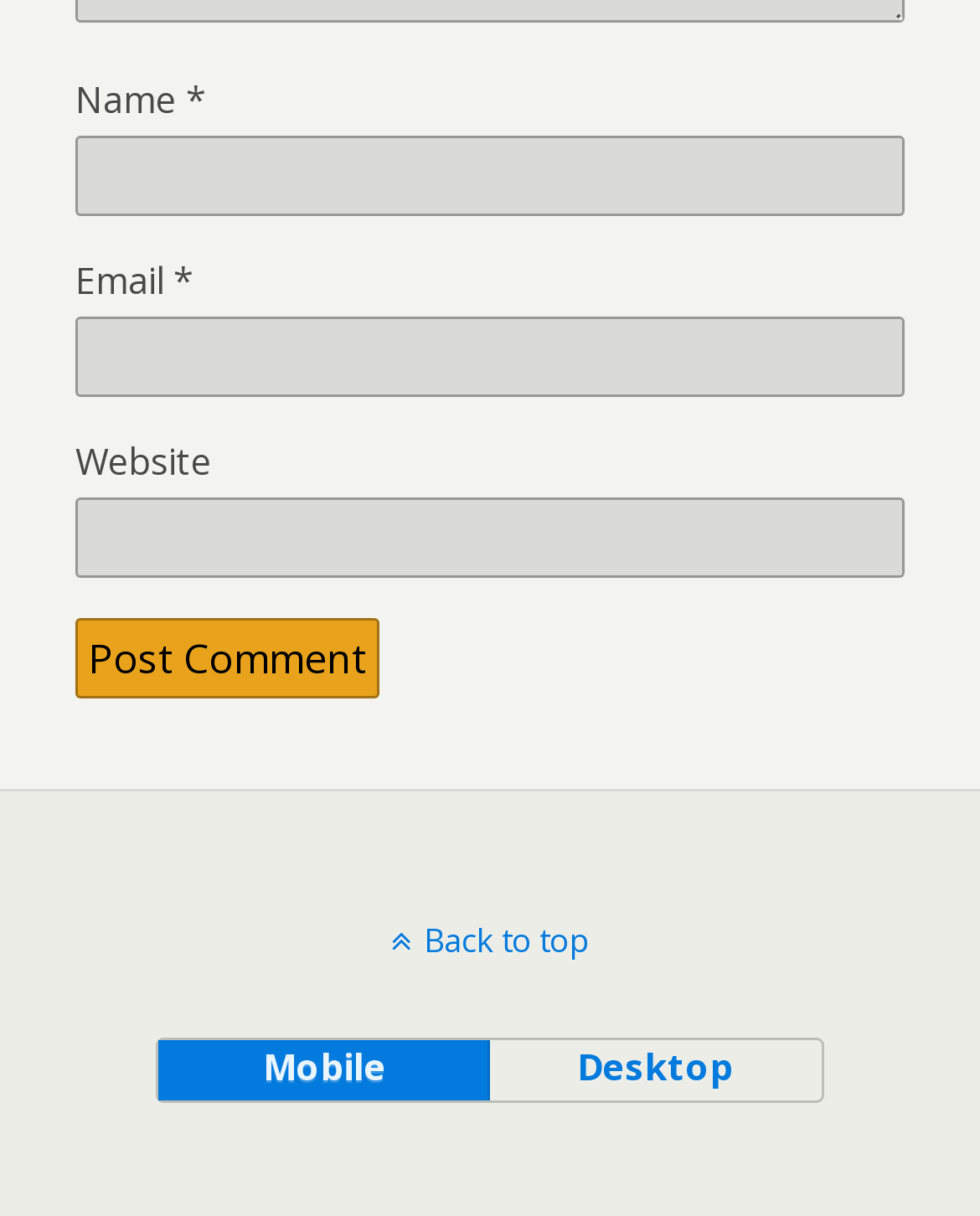Please answer the following question using a single word or phrase: 
How many buttons are there?

4